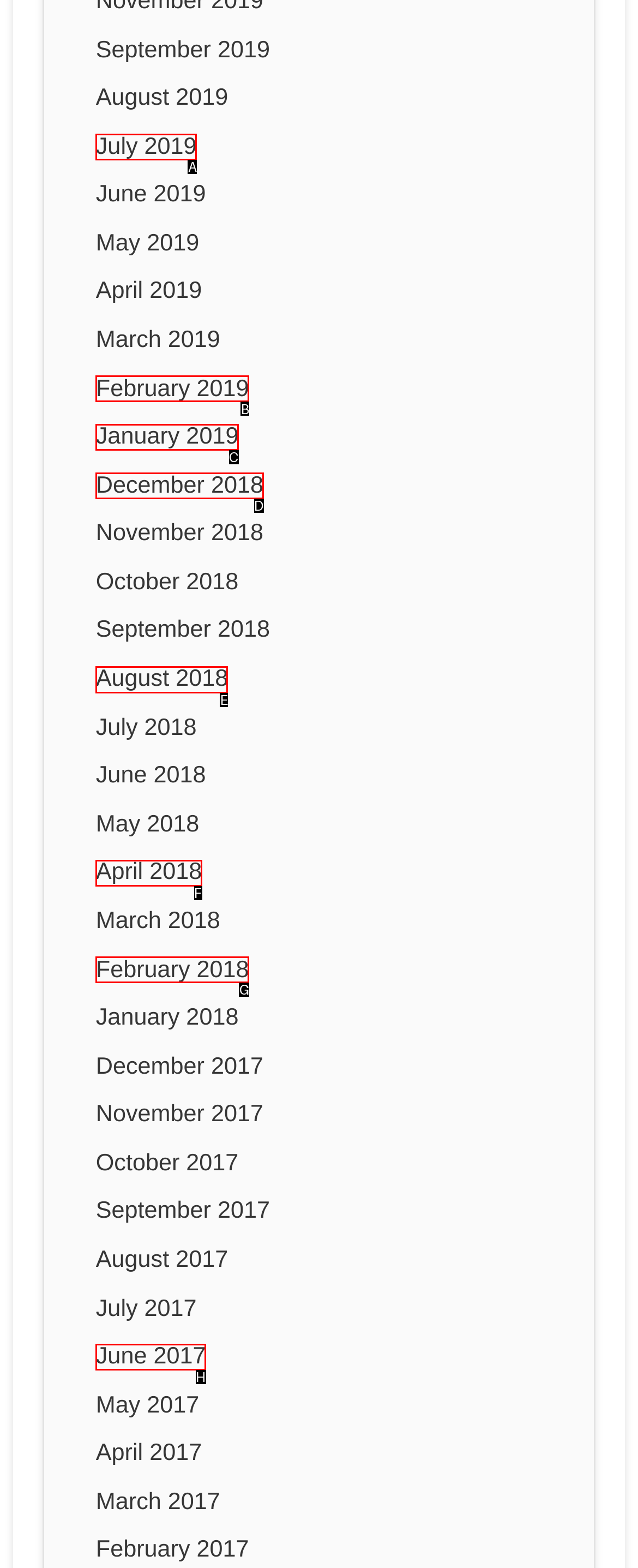Determine which HTML element to click for this task: go to August 2018 Provide the letter of the selected choice.

E